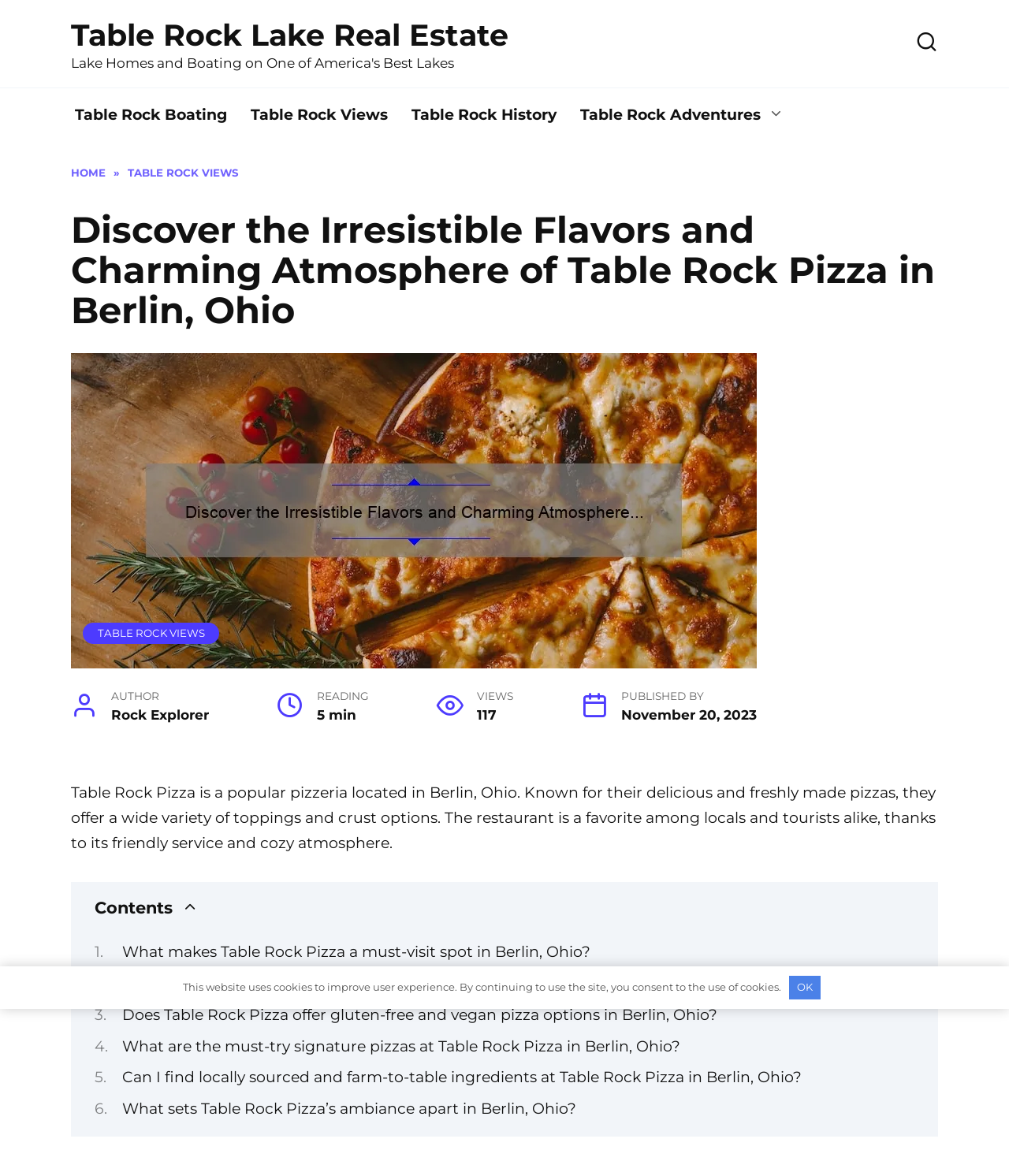Describe the entire webpage, focusing on both content and design.

The webpage is about Table Rock Pizza, a popular pizzeria located in Berlin, Ohio. At the top, there are five links to other websites related to Table Rock, including Table Rock Lake Real Estate, Table Rock Boating, and Table Rock History. Below these links, there is a navigation menu with links to HOME and TABLE ROCK VIEWS.

The main content of the webpage is a heading that reads "Discover the Irresistible Flavors and Charming Atmosphere of Table Rock Pizza in Berlin, Ohio". Below this heading, there is a section with information about the author, Rock Explorer, and details about the article, including the reading time, views, and publication date.

The main article describes Table Rock Pizza as a favorite among locals and tourists alike, known for its delicious and freshly made pizzas, wide variety of toppings and crust options, friendly service, and cozy atmosphere. The article is divided into sections, each with a link to a specific question about Table Rock Pizza, such as "What makes Table Rock Pizza a must-visit spot in Berlin, Ohio?" or "What are the must-try signature pizzas at Table Rock Pizza in Berlin, Ohio?".

At the bottom of the webpage, there is a notice about the use of cookies to improve user experience, with an OK button to consent to the use of cookies.